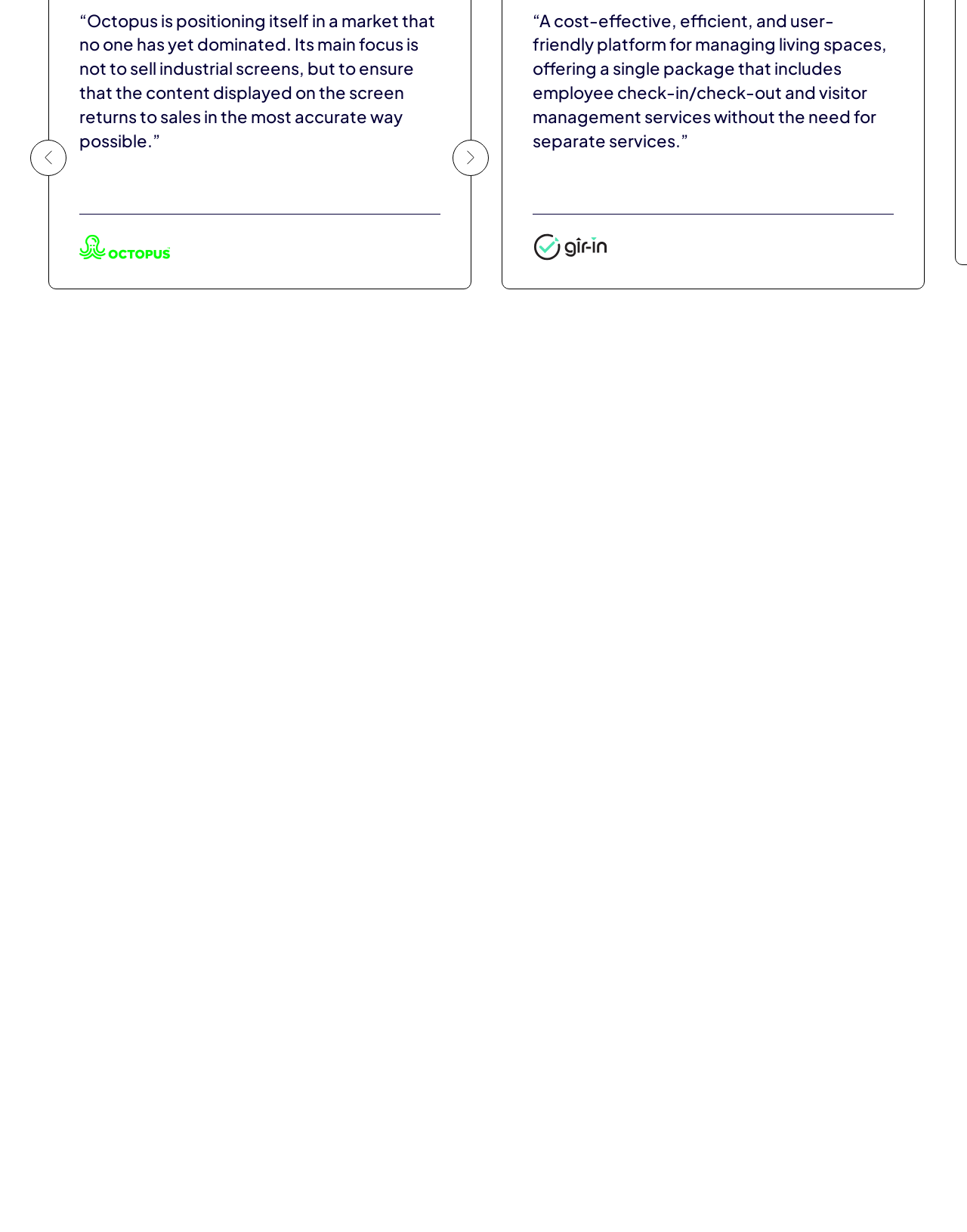Use a single word or phrase to answer the question: How many portfolio items are listed?

5